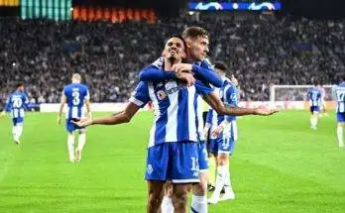Using a single word or phrase, answer the following question: 
What is the atmosphere of the game?

Electric